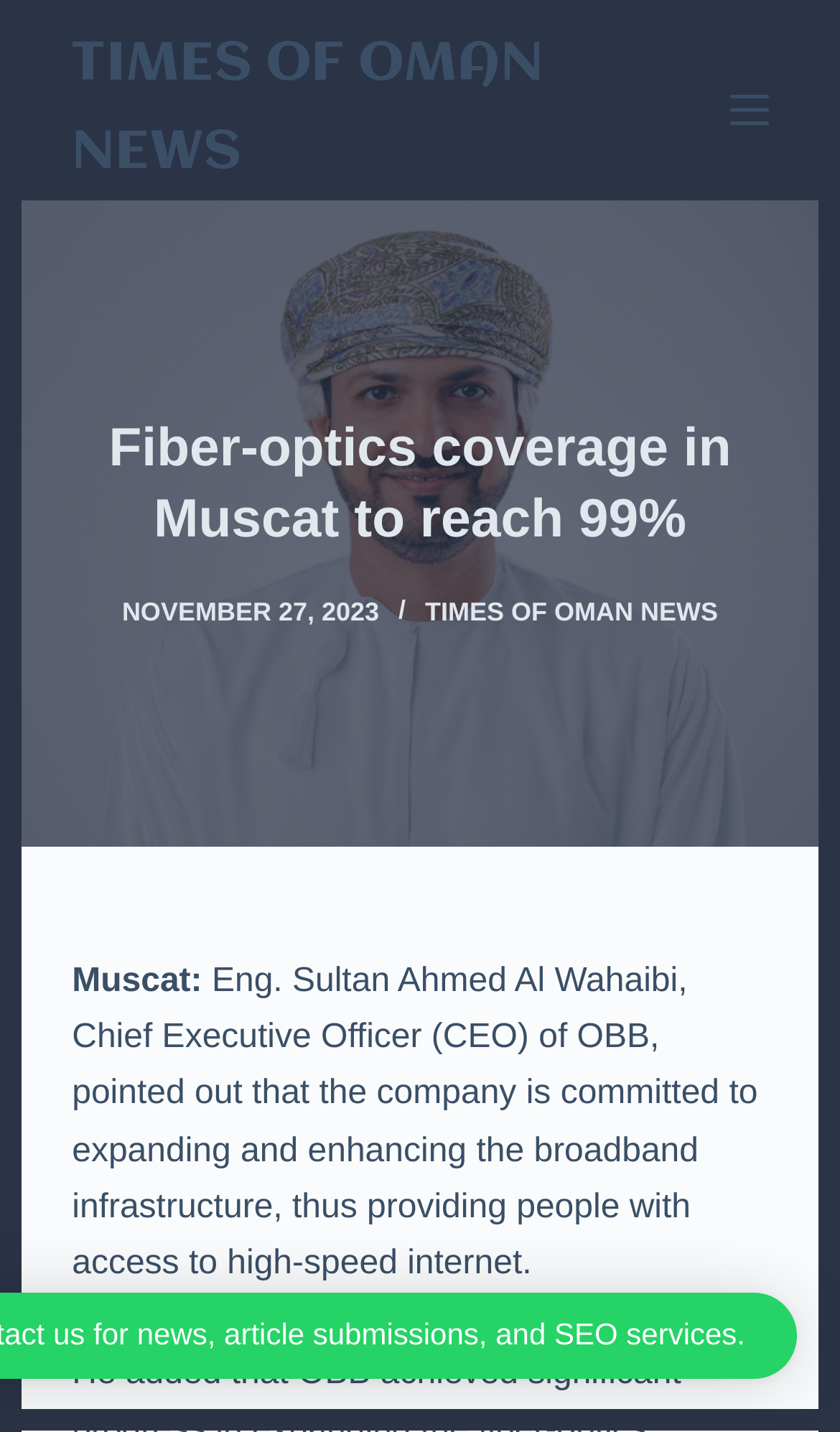Use a single word or phrase to answer the question:
What is the target fiber-optics coverage in Muscat?

99%